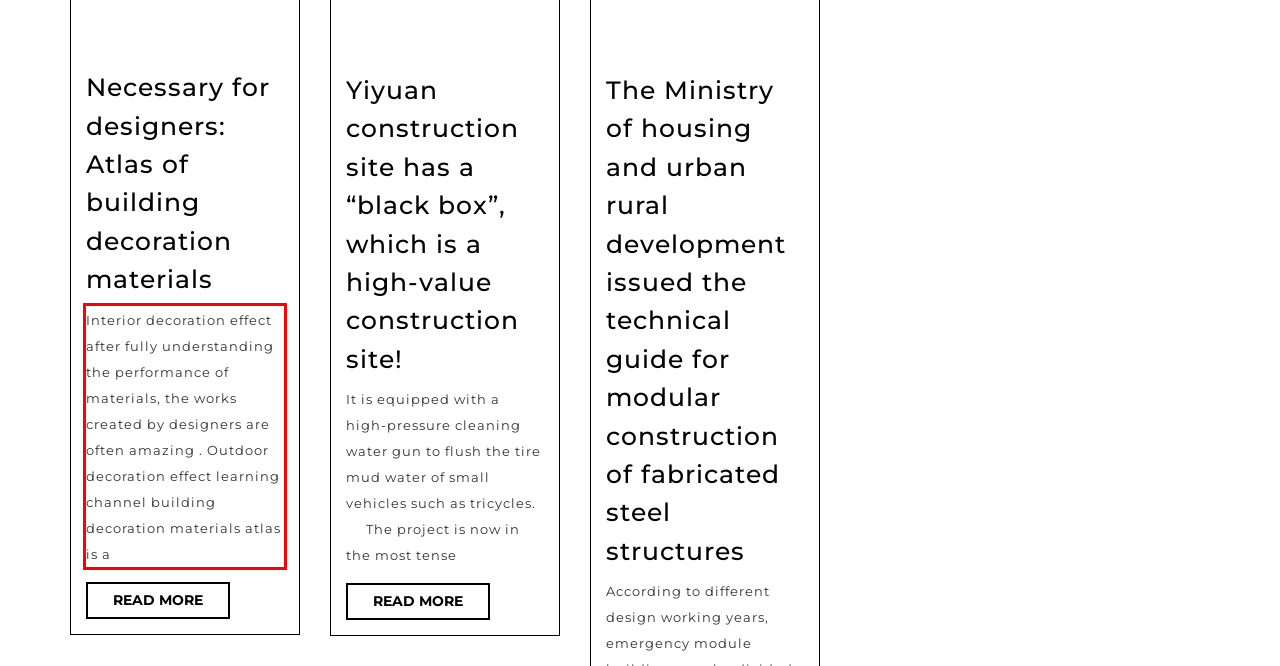Identify the red bounding box in the webpage screenshot and perform OCR to generate the text content enclosed.

Interior decoration effect after fully understanding the performance of materials, the works created by designers are often amazing . Outdoor decoration effect learning channel building decoration materials atlas is a